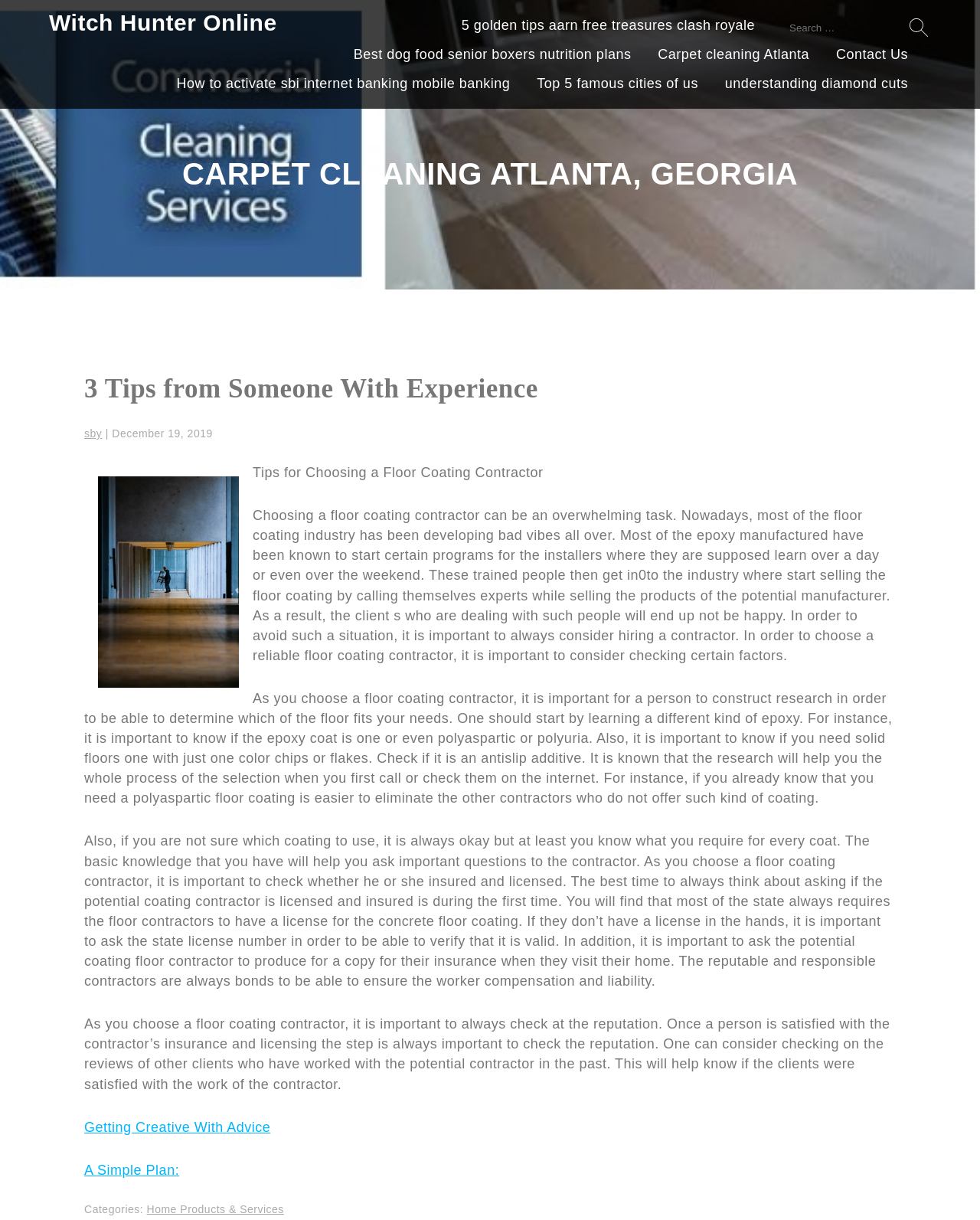Provide the bounding box coordinates for the area that should be clicked to complete the instruction: "Click on the link to get 3 tips from someone with experience".

[0.086, 0.306, 0.549, 0.331]